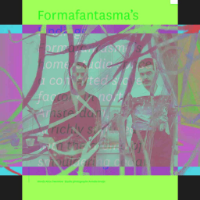What is the design ethos of Formafantasma?
Look at the image and respond with a one-word or short phrase answer.

diverse materials and objects